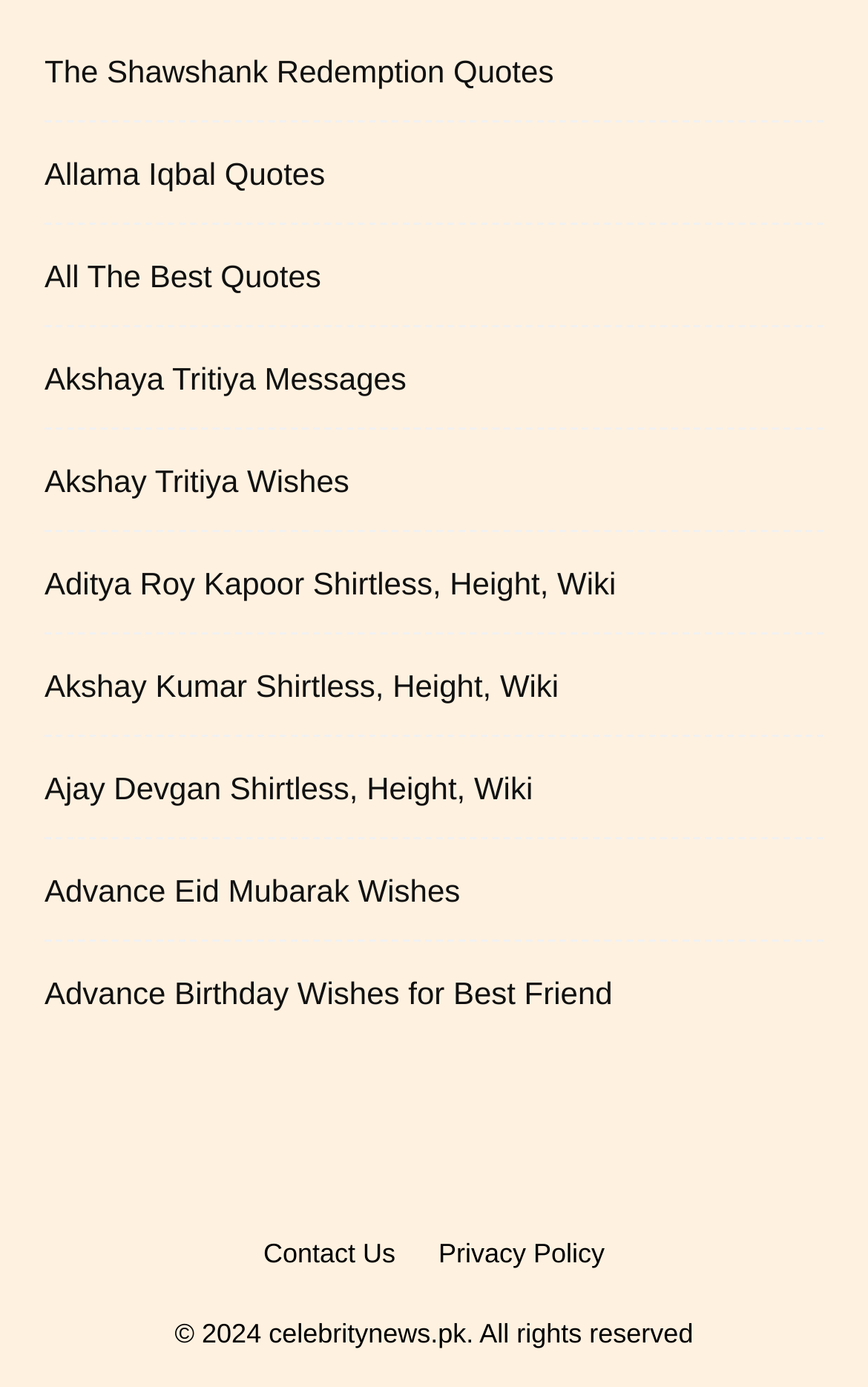Give a one-word or one-phrase response to the question: 
What type of quotes are available on this webpage?

Various quotes